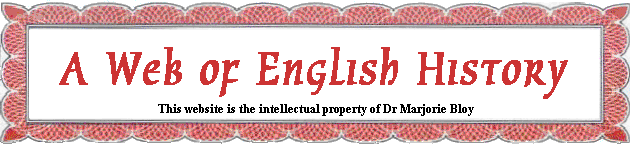Who owns the intellectual property of the website?
From the details in the image, provide a complete and detailed answer to the question.

The subtitle beneath the title indicates that the website is the intellectual property of Dr. Marjorie Bloy, implying that she is the owner of the website's intellectual property.